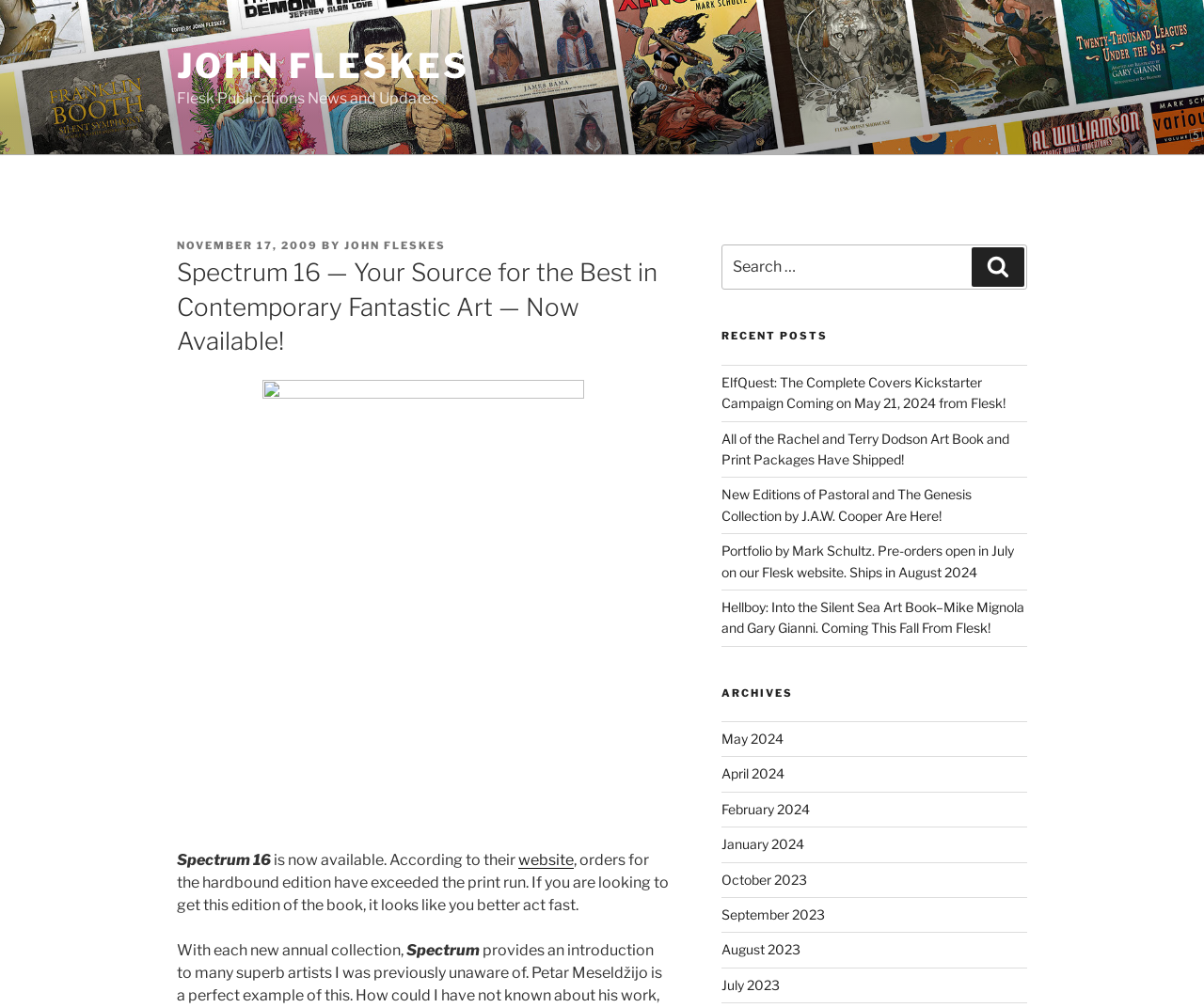Provide your answer in a single word or phrase: 
What is the name of the publication?

Spectrum 16